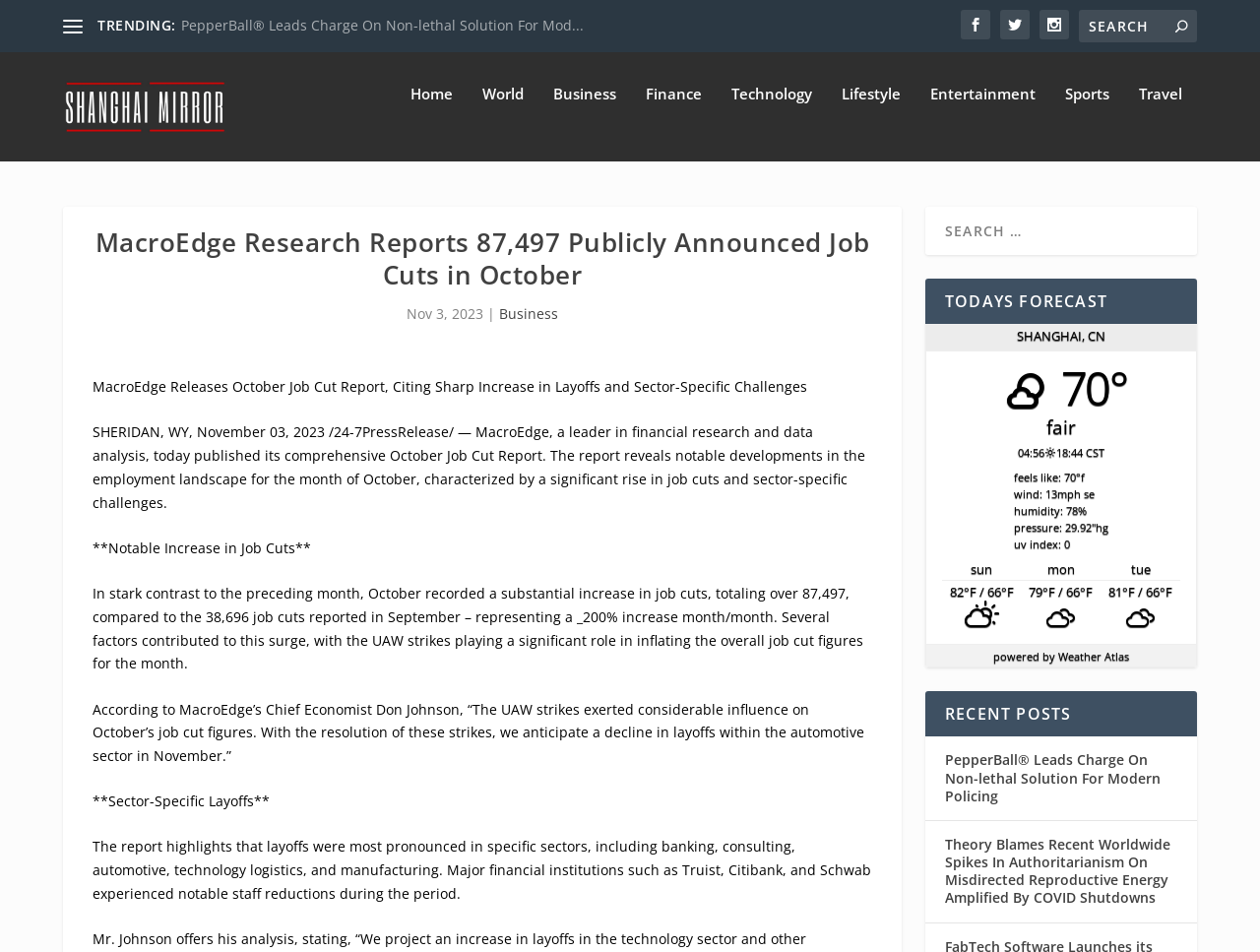Determine the bounding box coordinates of the clickable element necessary to fulfill the instruction: "Read recent posts". Provide the coordinates as four float numbers within the 0 to 1 range, i.e., [left, top, right, bottom].

[0.734, 0.699, 0.95, 0.746]